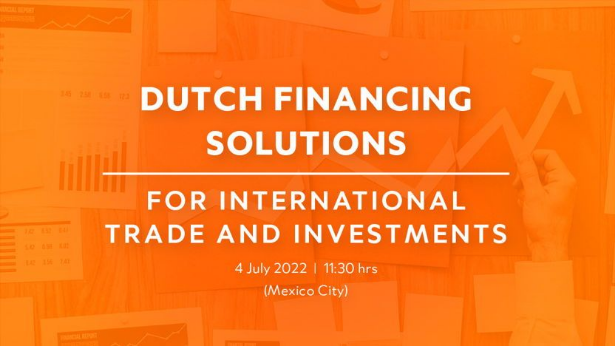What is the purpose of the event?
Based on the screenshot, provide a one-word or short-phrase response.

To present financing solutions